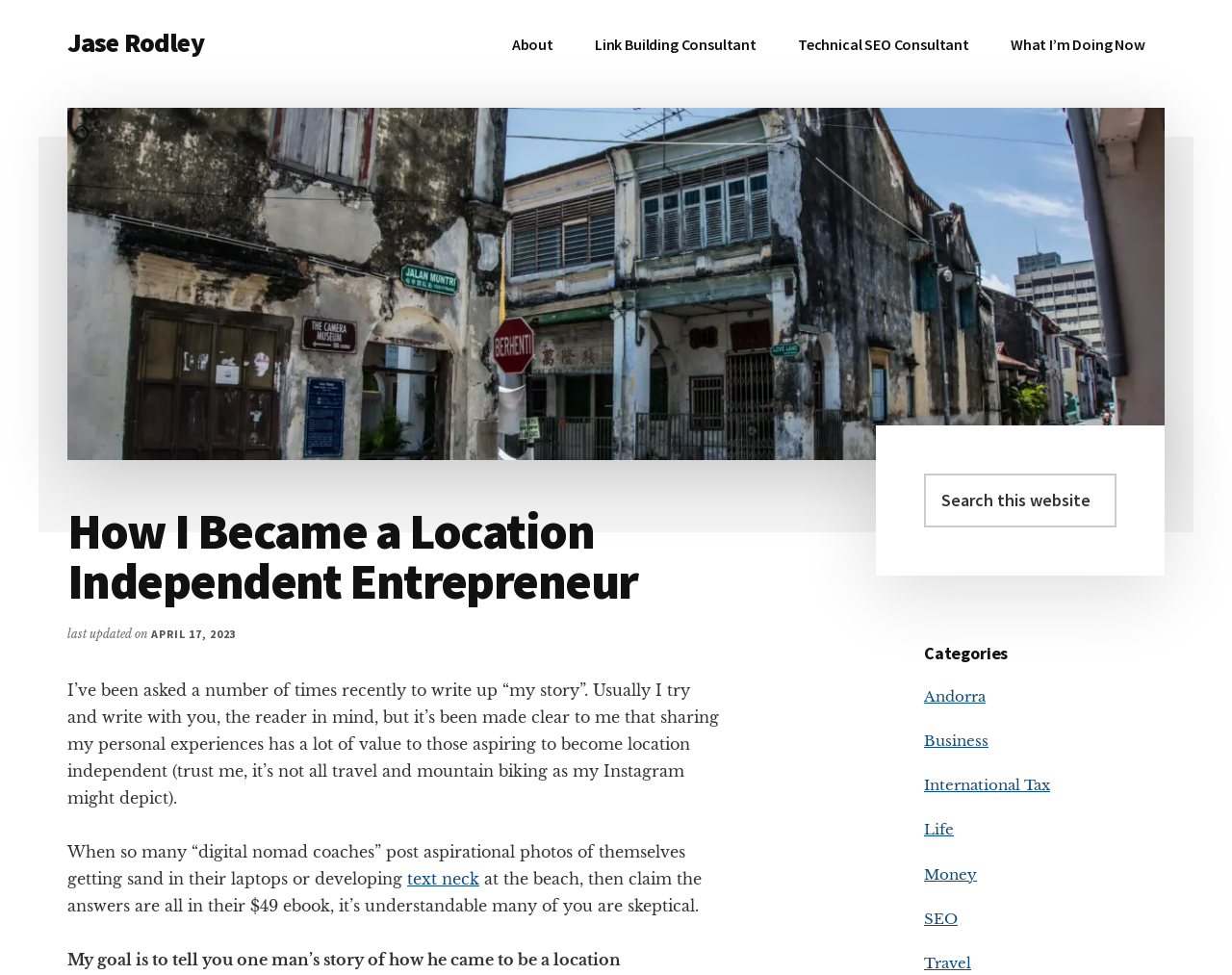What is the image above the main content?
Based on the visual content, answer with a single word or a brief phrase.

Georgetown Penang